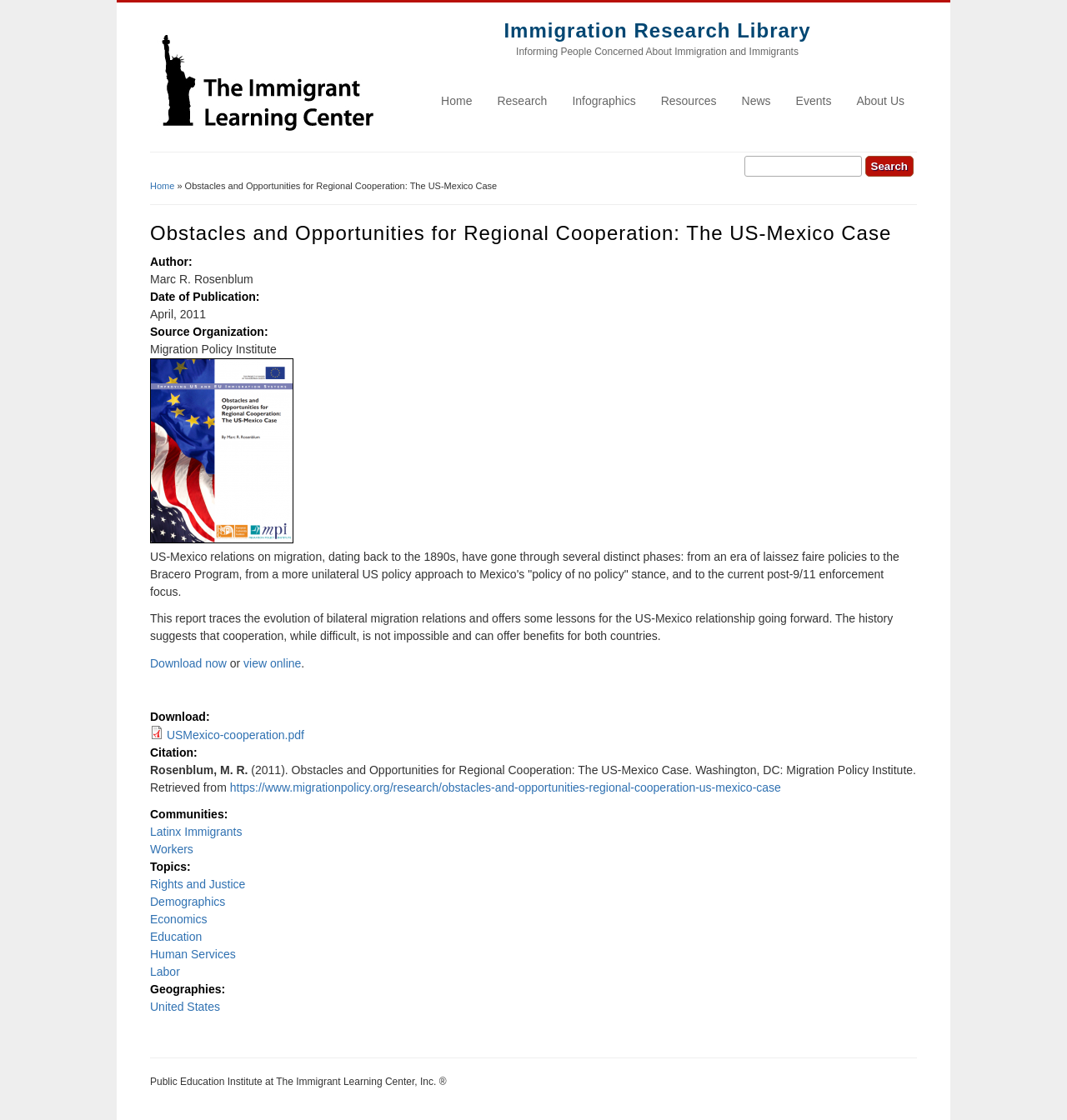Pinpoint the bounding box coordinates of the area that should be clicked to complete the following instruction: "Go to Home page". The coordinates must be given as four float numbers between 0 and 1, i.e., [left, top, right, bottom].

[0.141, 0.121, 0.361, 0.133]